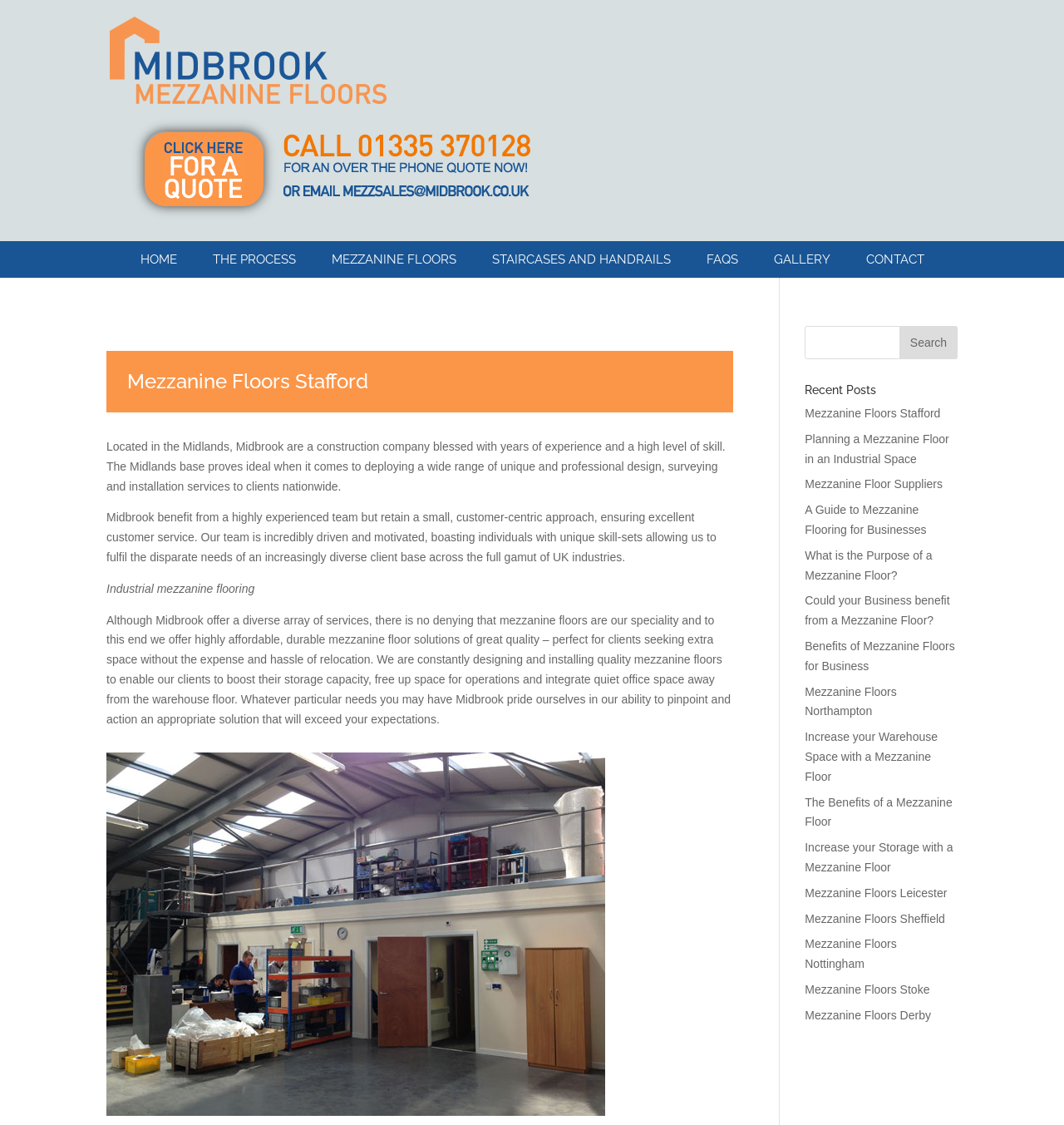Using the given element description, provide the bounding box coordinates (top-left x, top-left y, bottom-right x, bottom-right y) for the corresponding UI element in the screenshot: Mezzanine Floors Stafford

[0.756, 0.27, 0.884, 0.282]